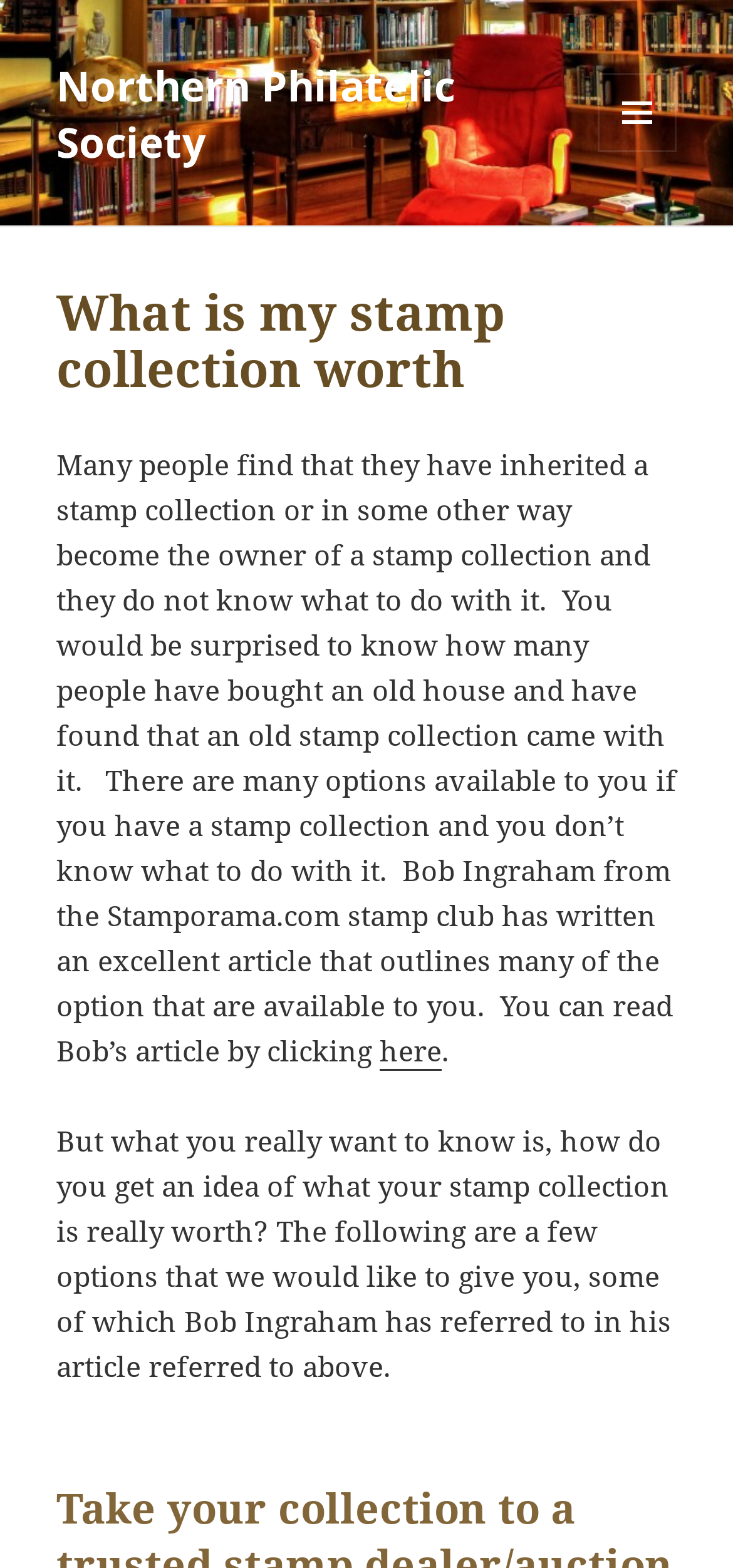Using the format (top-left x, top-left y, bottom-right x, bottom-right y), and given the element description, identify the bounding box coordinates within the screenshot: Menu and widgets

[0.815, 0.047, 0.923, 0.097]